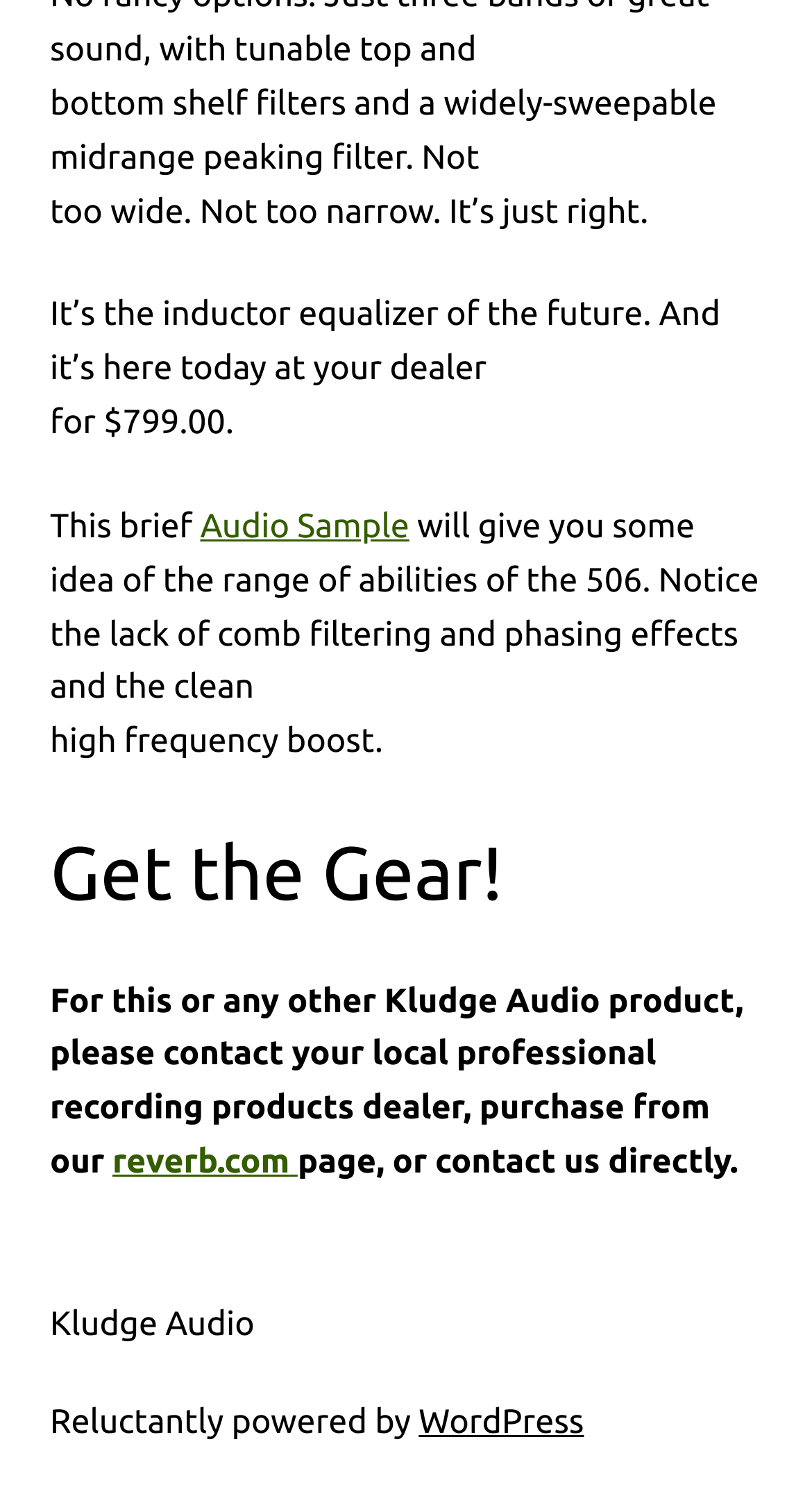What is the purpose of the product?
Refer to the image and provide a concise answer in one word or phrase.

Inductor equalizer